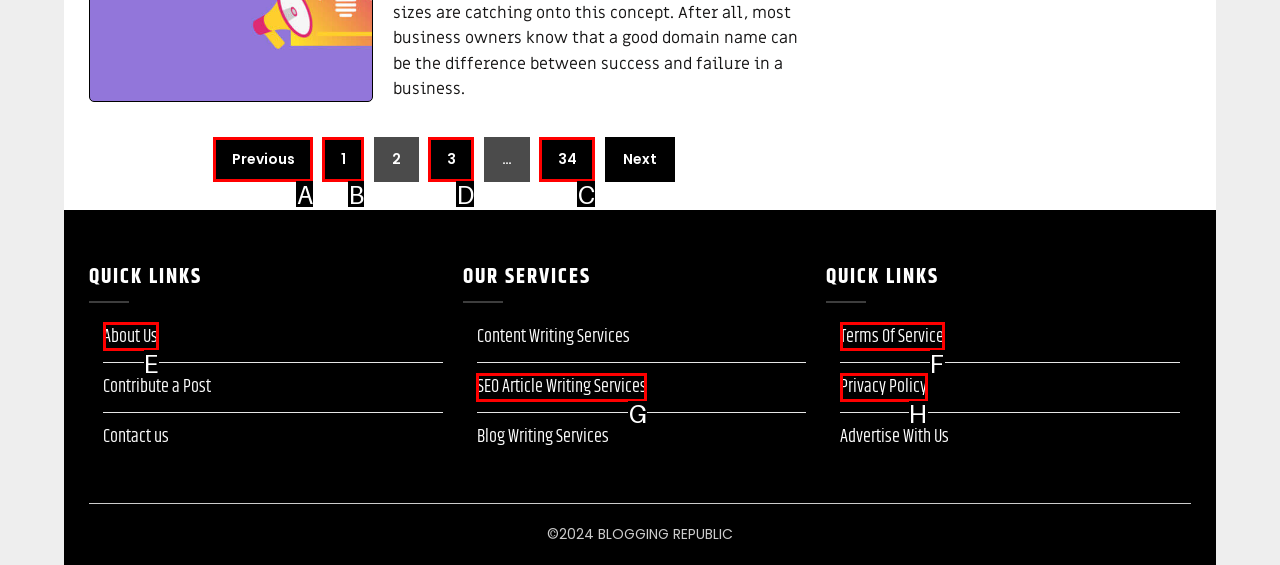Identify the appropriate choice to fulfill this task: view page 3
Respond with the letter corresponding to the correct option.

D